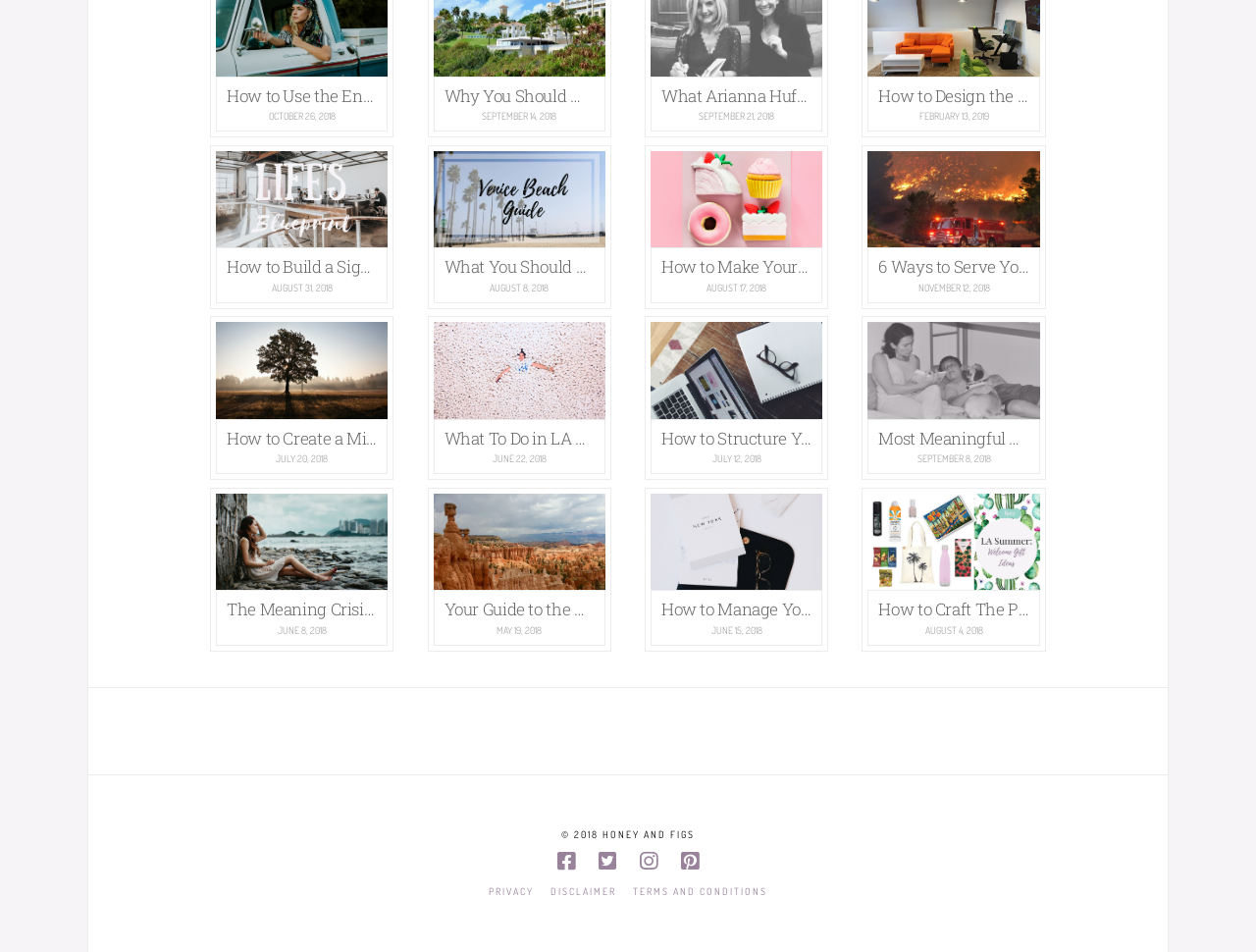Provide the bounding box coordinates for the specified HTML element described in this description: "Privacy". The coordinates should be four float numbers ranging from 0 to 1, in the format [left, top, right, bottom].

[0.389, 0.929, 0.425, 0.943]